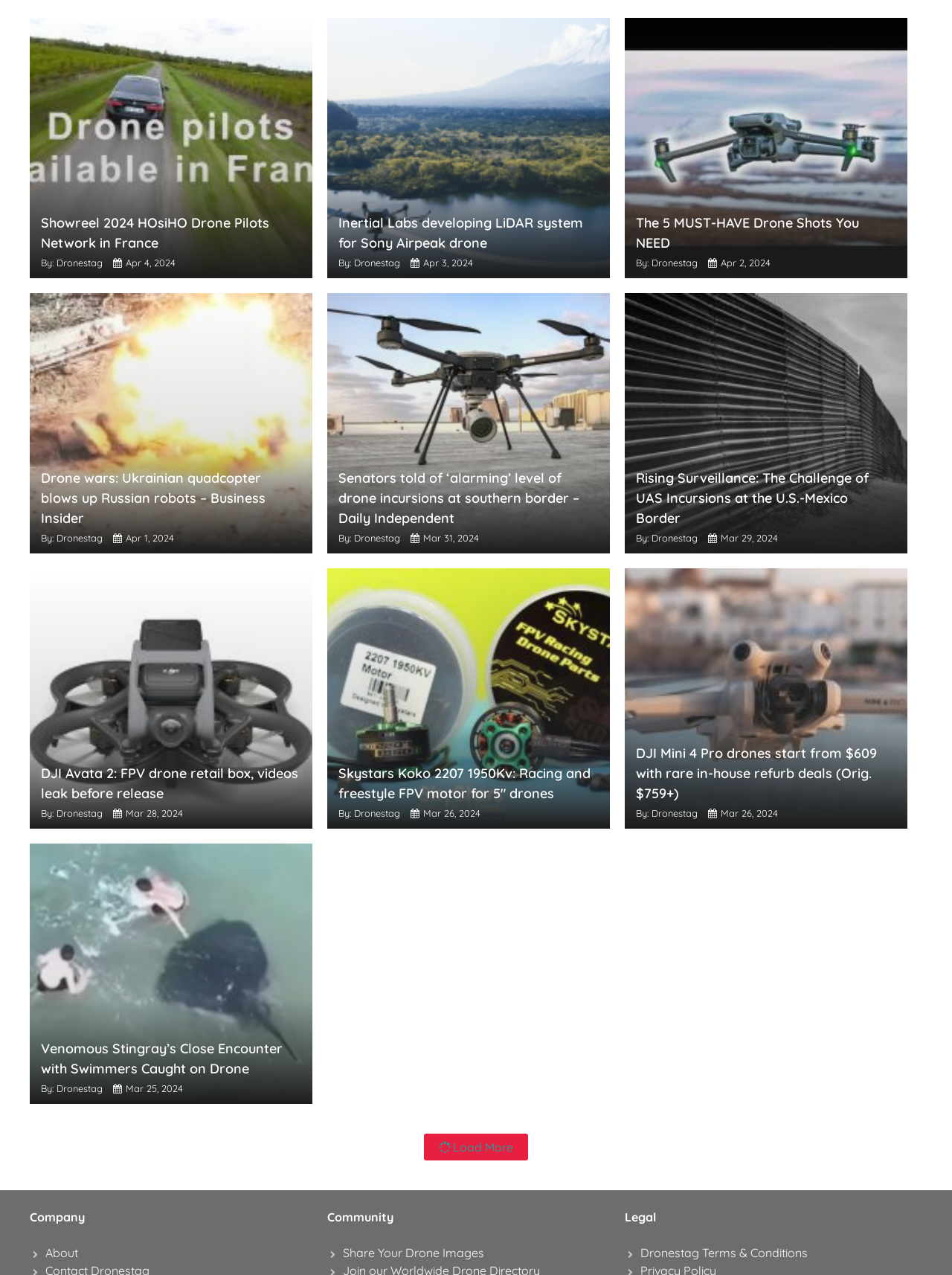What is the topic of the webpage?
Please give a detailed and elaborate answer to the question.

Based on the content of the links and headings on the webpage, it appears that the topic of the webpage is related to drones, including news, products, and community discussions.